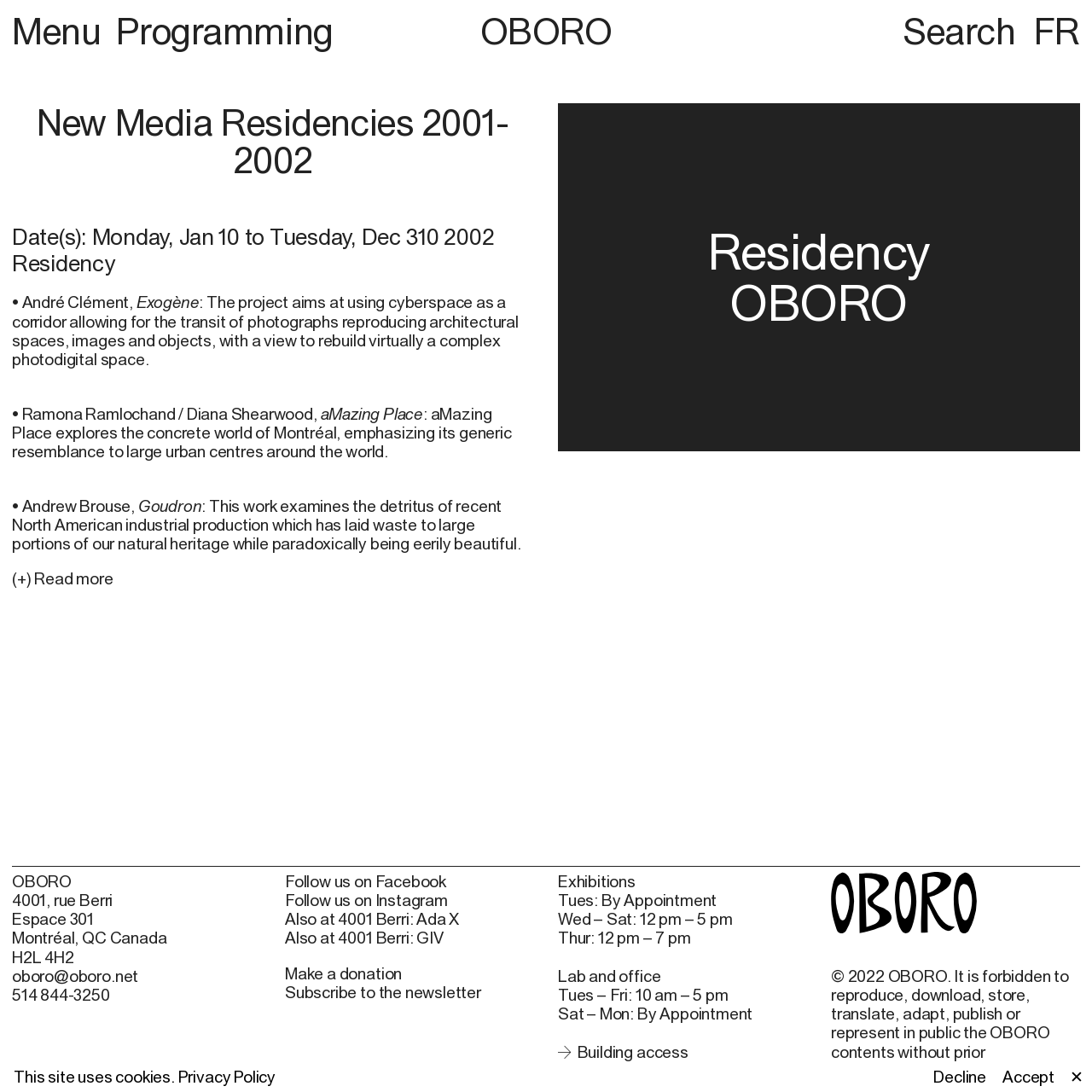What is the name of the residency program?
Kindly answer the question with as much detail as you can.

The question asks for the name of the residency program, which can be found in the main content area of the webpage. The heading 'New Media Residencies 2001-2002' is the title of the program, indicating that it is a residency program for new media artists.